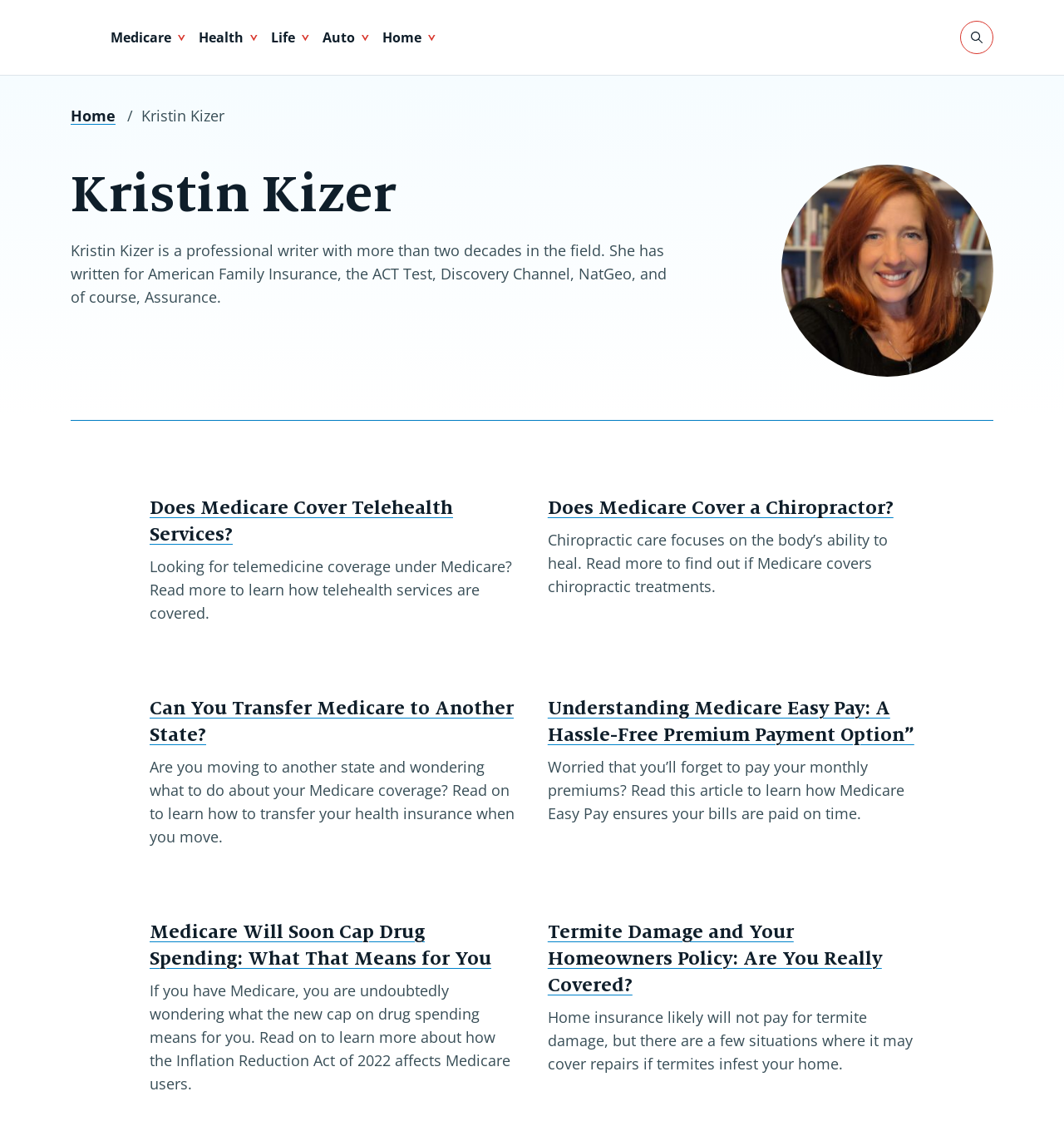Refer to the image and provide a thorough answer to this question:
How many navigation links are there?

I counted the number of link elements with the 'hasPopup: menu' property, which are [143], [145], [147], [149], and [151]. These links are likely part of a navigation menu.